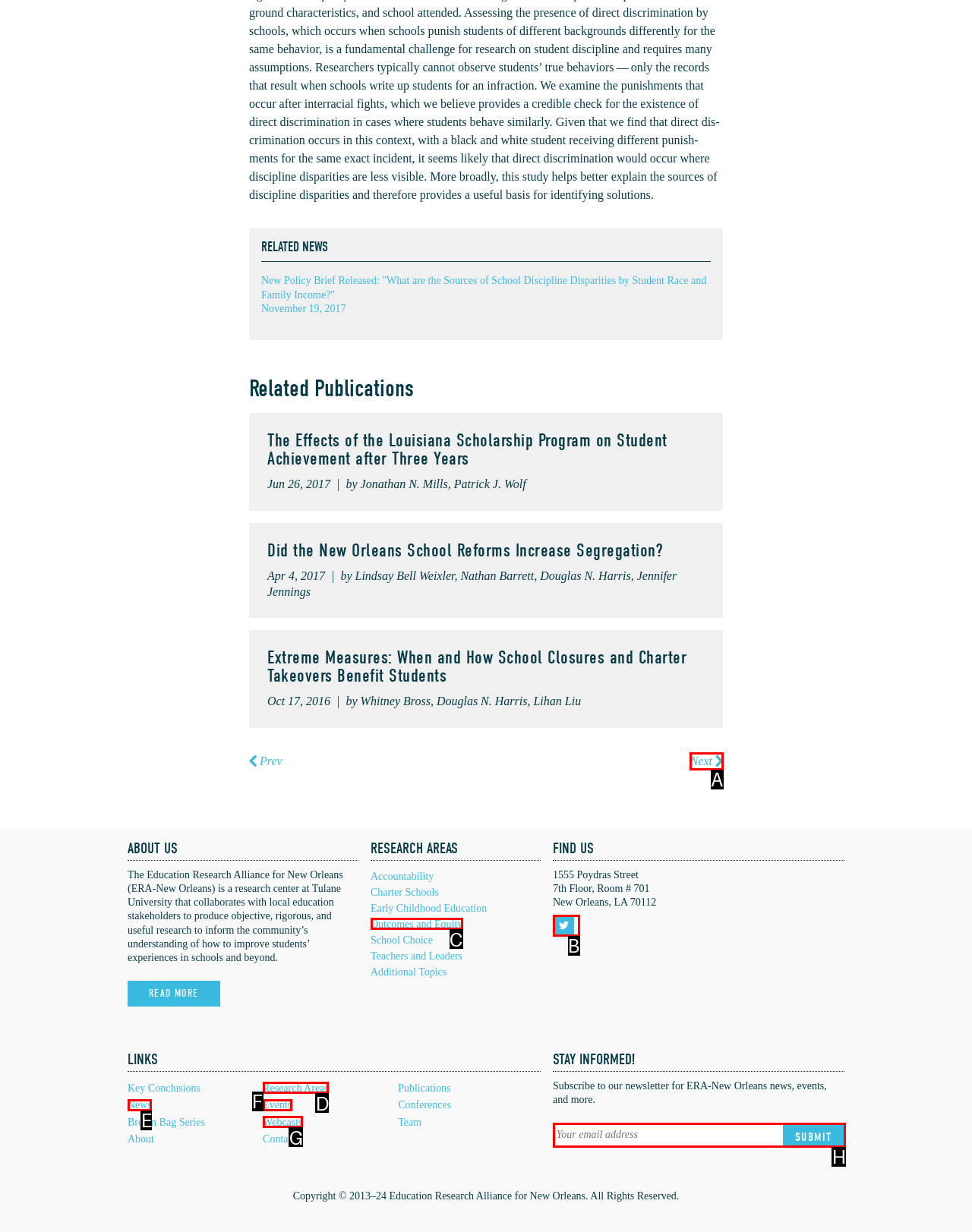Tell me which one HTML element best matches the description: Follow us on Twitter!
Answer with the option's letter from the given choices directly.

B